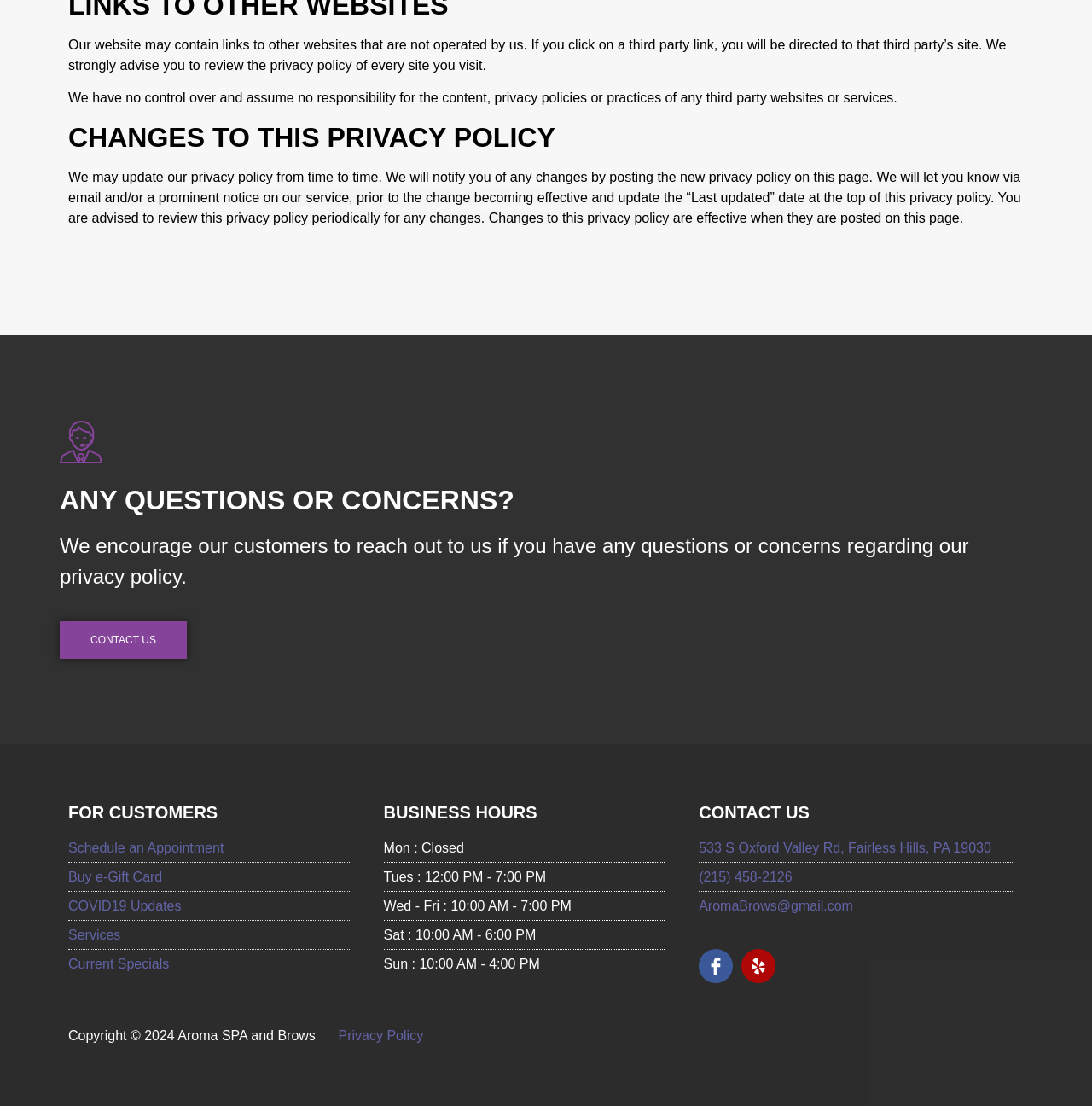Provide a one-word or brief phrase answer to the question:
What are the business hours on Wednesdays?

10:00 AM - 7:00 PM